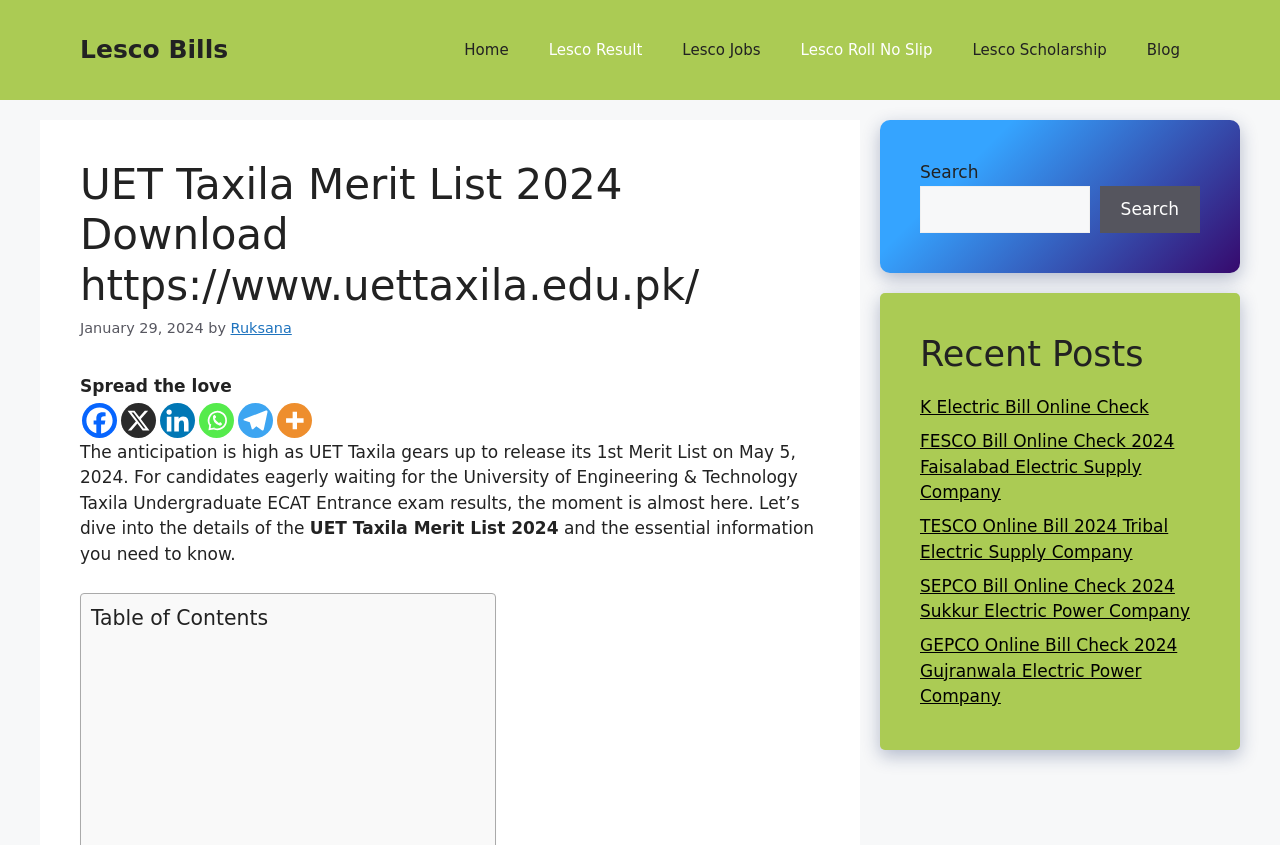Create a full and detailed caption for the entire webpage.

The webpage is about the UET Taxila Merit List for the year 2024. At the top, there is a banner with the site's name. Below the banner, there is a navigation menu with links to various pages, including Home, Lesco Result, Lesco Jobs, Lesco Roll No Slip, Lesco Scholarship, and Blog.

The main content area is divided into two sections. On the left side, there is a header with the title "UET Taxila Merit List 2024 Download https://www.uettaxila.edu.pk/" and a timestamp indicating that the post was published on January 29, 2024, by Ruksana. Below the header, there is a section with social media links, including Facebook, Linkedin, Whatsapp, Telegram, and More.

On the right side, there is a section with a brief introduction to the UET Taxila Merit List, stating that the university is about to release its 1st Merit List on May 5, 2024, and providing some essential information for candidates. Below this section, there is a table of contents.

On the bottom right side, there is a search bar with a search button. Below the search bar, there is a section titled "Recent Posts" with links to several recent articles, including "K Electric Bill Online Check", "FESCO Bill Online Check 2024 Faisalabad Electric Supply Company", "TESCO Online Bill 2024 Tribal Electric Supply Company", "SEPCO Bill Online Check 2024 Sukkur Electric Power Company", and "GEPCO Online Bill Check 2024 Gujranwala Electric Power Company".